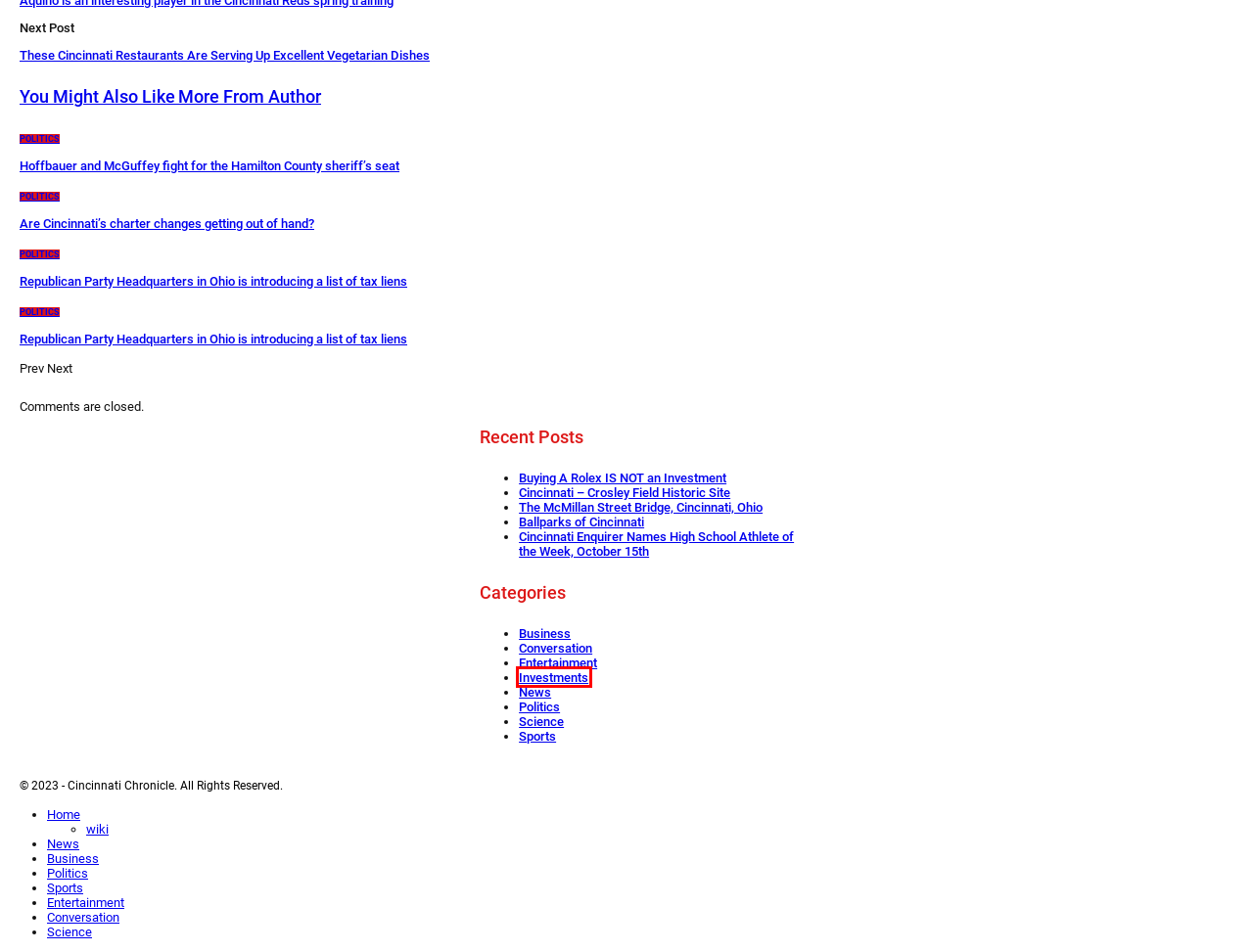You are given a webpage screenshot where a red bounding box highlights an element. Determine the most fitting webpage description for the new page that loads after clicking the element within the red bounding box. Here are the candidates:
A. Cincinnati – Crosley Field Historic Site | Cincinnati Chronicle
B. The McMillan Street Bridge, Cincinnati, Ohio | Cincinnati Chronicle
C. These Cincinnati Restaurants Are Serving Up Excellent Vegetarian Dishes | Cincinnati Chronicle
D. Cincinnati Enquirer Names High School Athlete of the Week, October 15th | Cincinnati Chronicle
E. Ballparks of Cincinnati | Cincinnati Chronicle
F. News | Cincinnati Chronicle
G. Investments | Cincinnati Chronicle
H. Buying A Rolex IS NOT an Investment | Cincinnati Chronicle

G